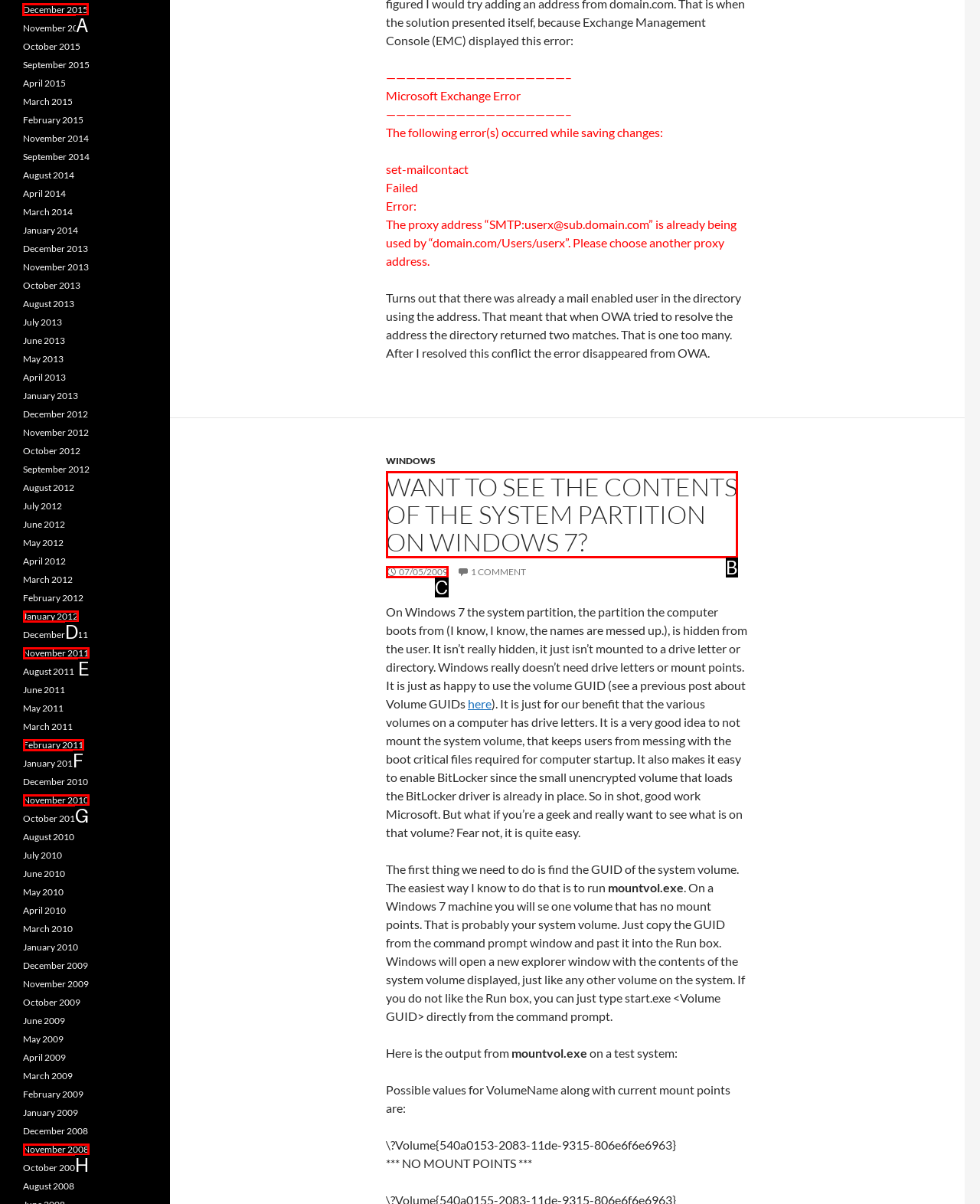Determine the letter of the UI element I should click on to complete the task: View the archives for December 2015 from the provided choices in the screenshot.

A